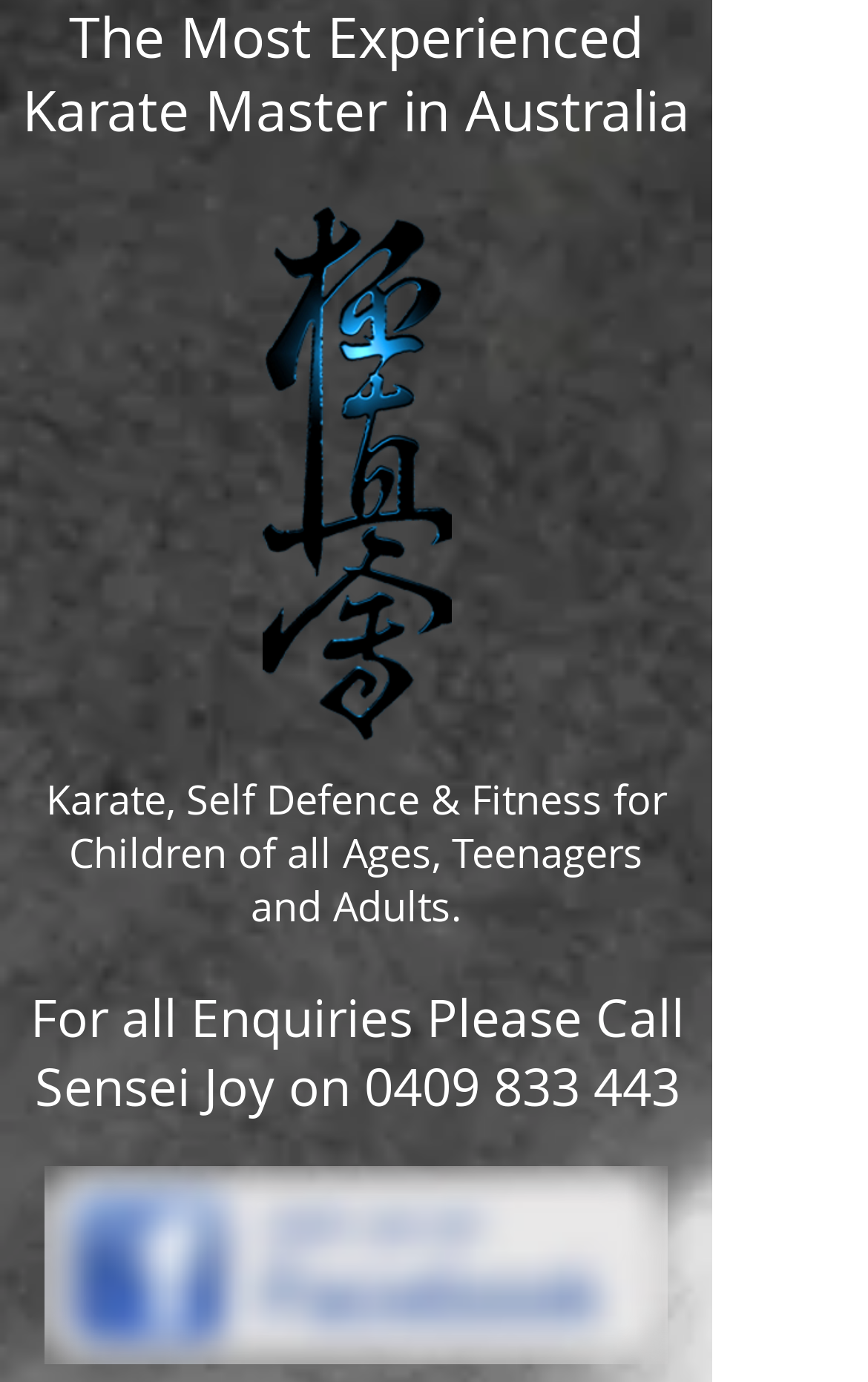How many images are related to karate on the webpage?
Give a detailed explanation using the information visible in the image.

I counted the number of image elements with the description 'karate, self defence', which are nested under generic elements. There are two such images on the webpage.